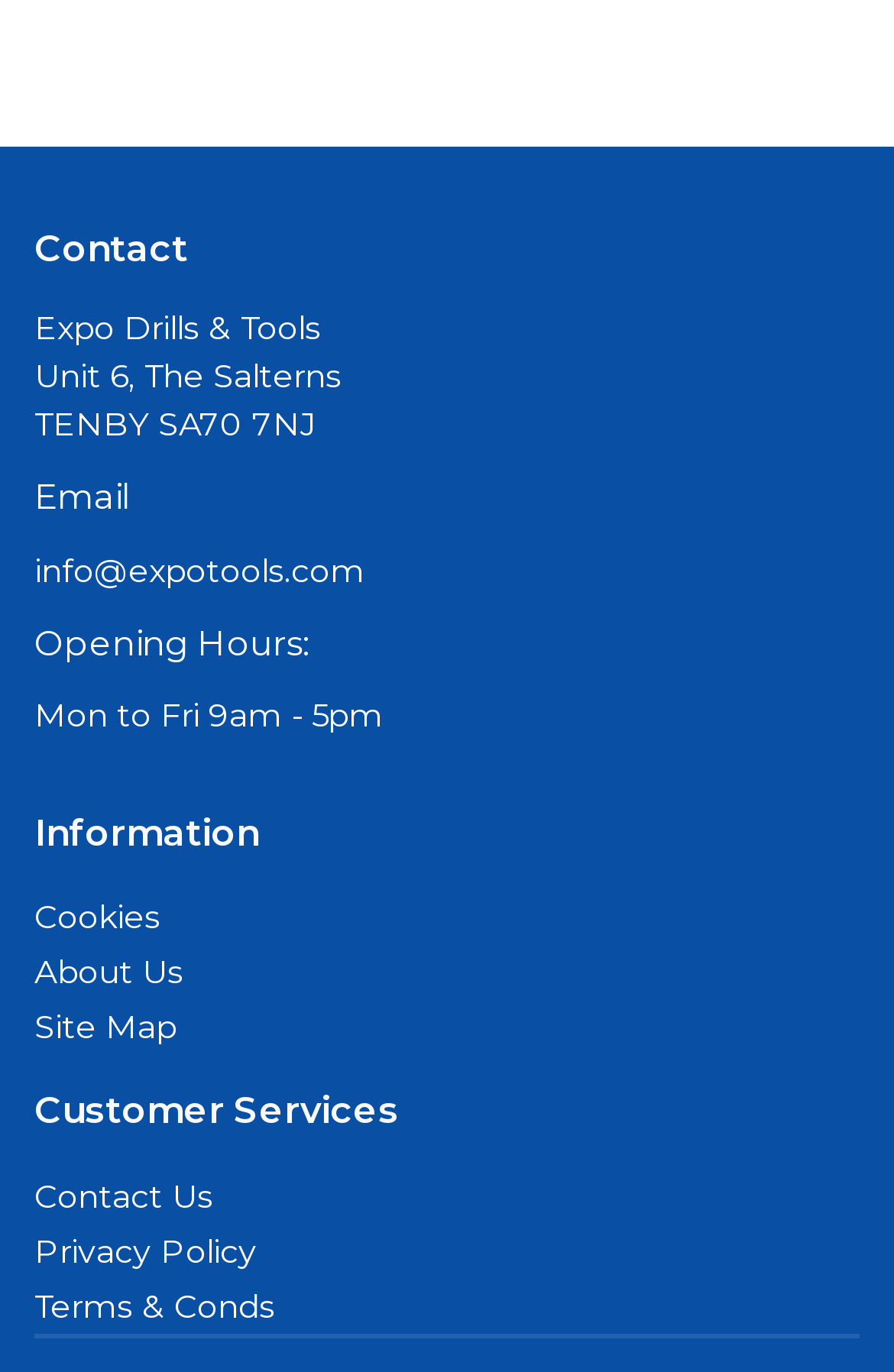What is the postcode?
Look at the image and provide a short answer using one word or a phrase.

SA70 7NJ